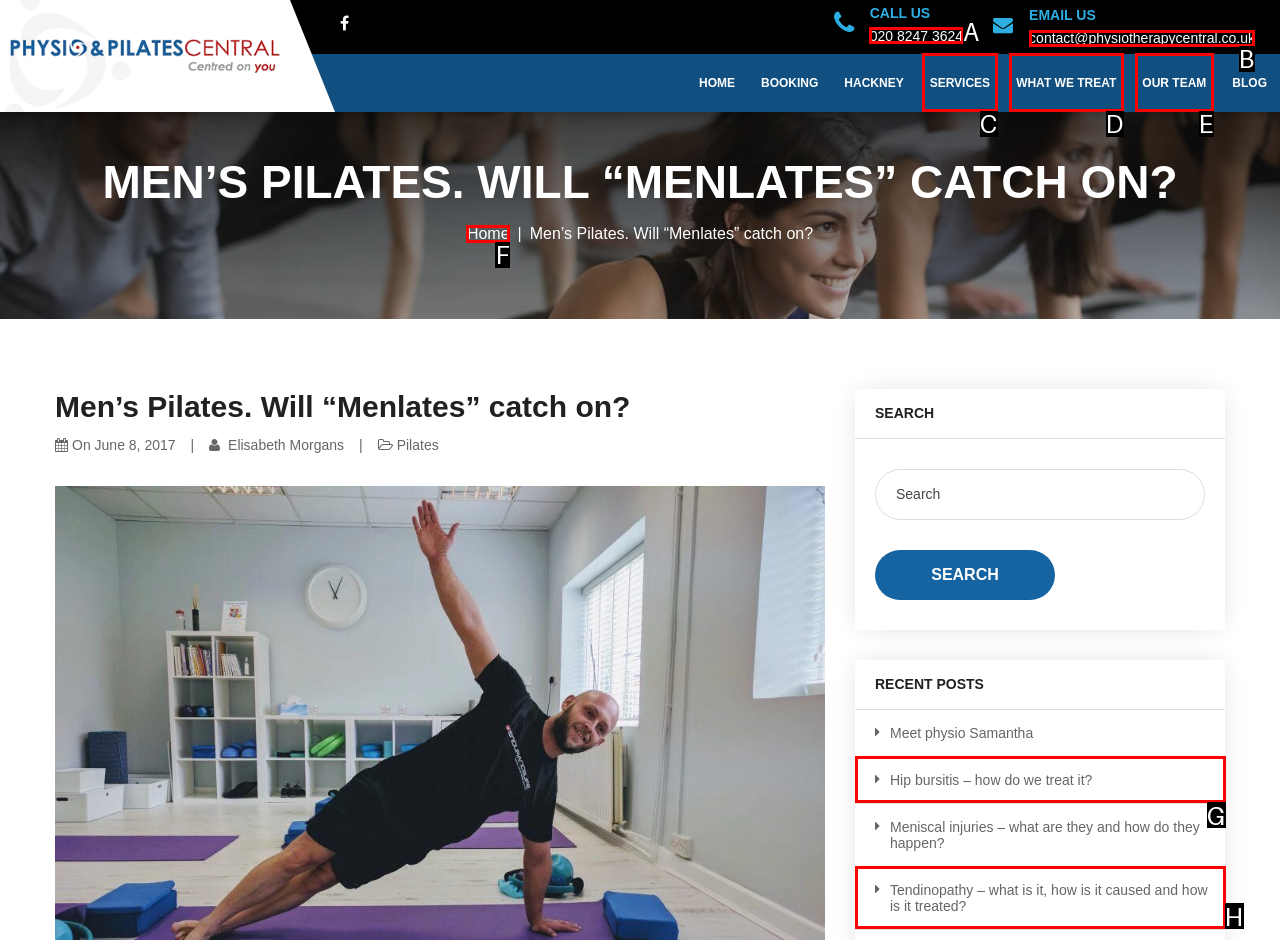Select the appropriate HTML element that needs to be clicked to execute the following task: Contact us via email. Respond with the letter of the option.

B